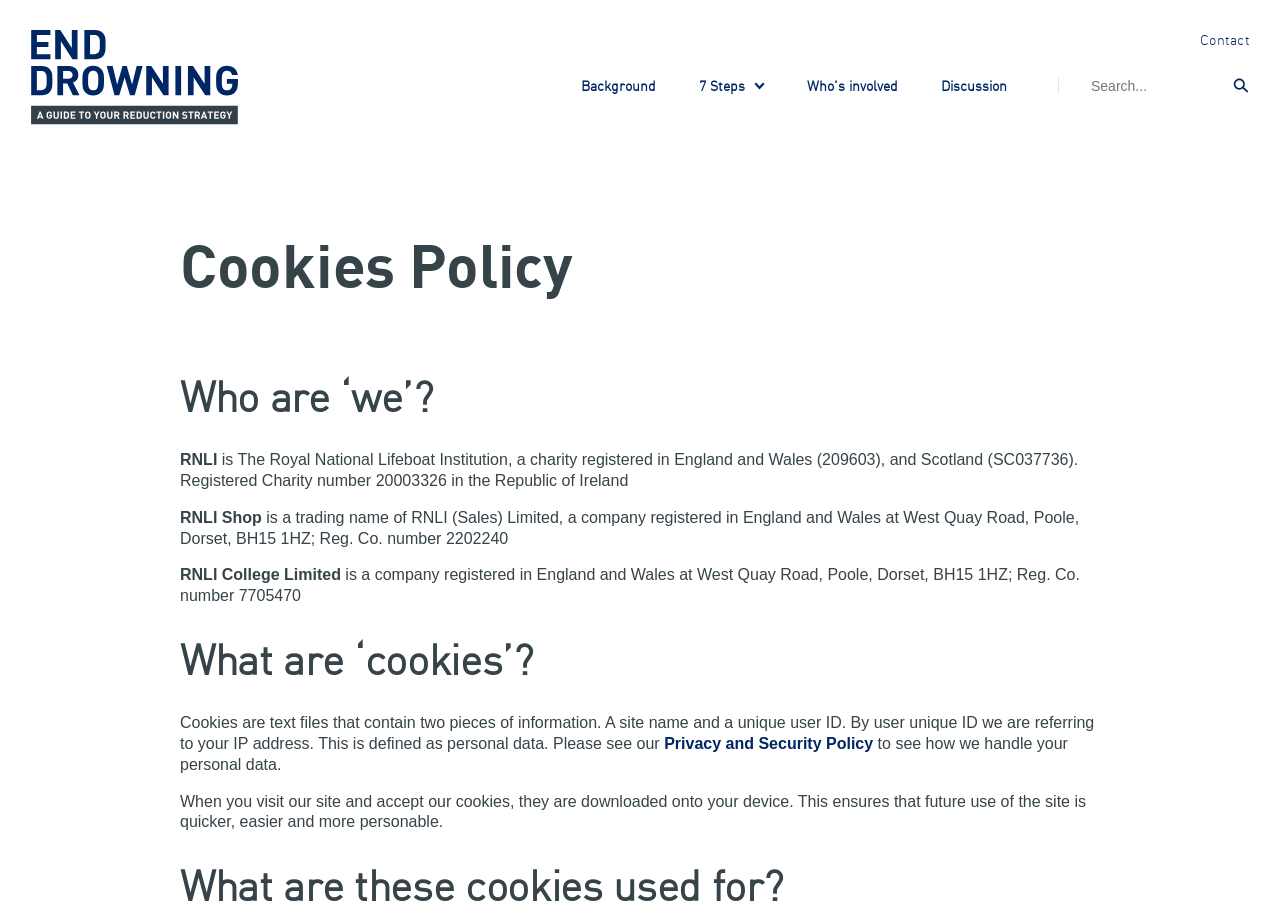Find the bounding box coordinates of the element I should click to carry out the following instruction: "contact us".

[0.938, 0.034, 0.977, 0.053]